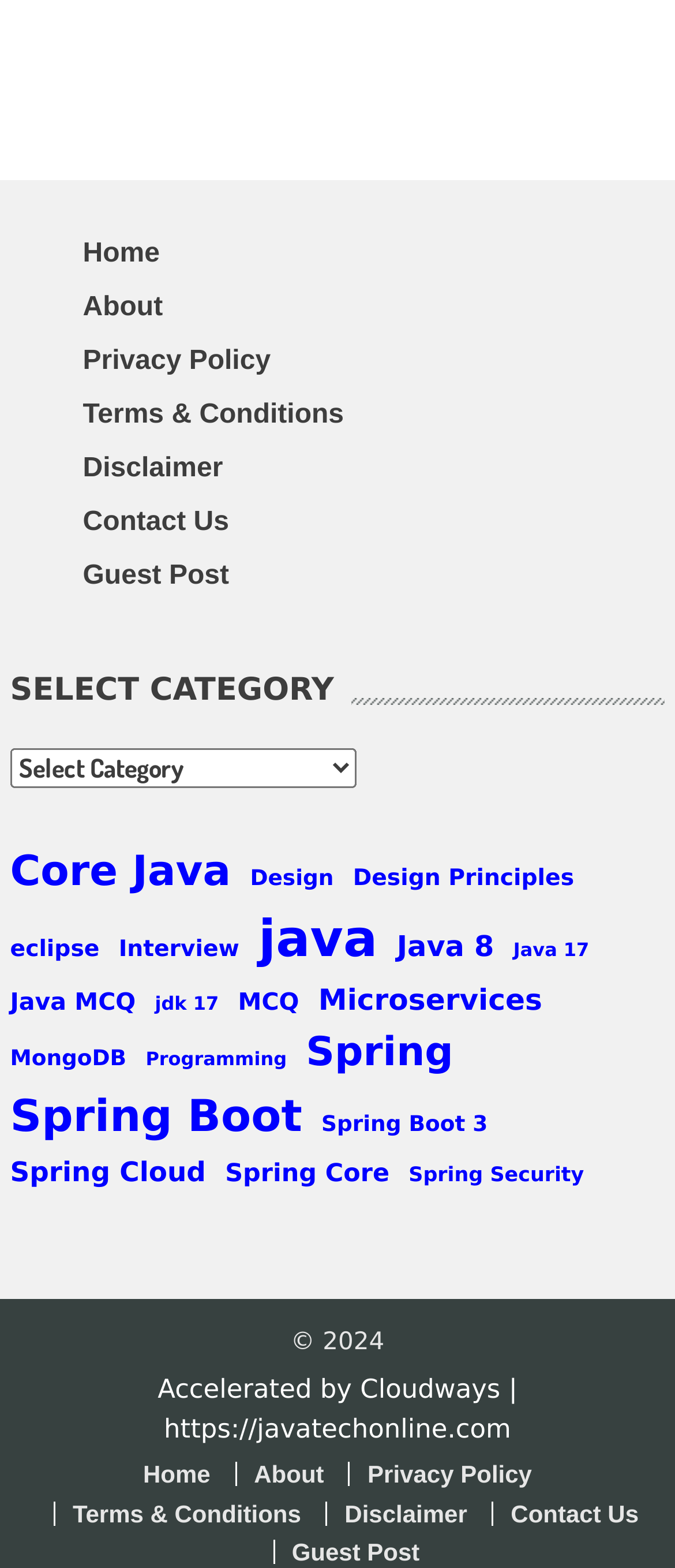Can you find the bounding box coordinates for the element to click on to achieve the instruction: "View Spring Boot tutorials"?

[0.015, 0.691, 0.448, 0.733]